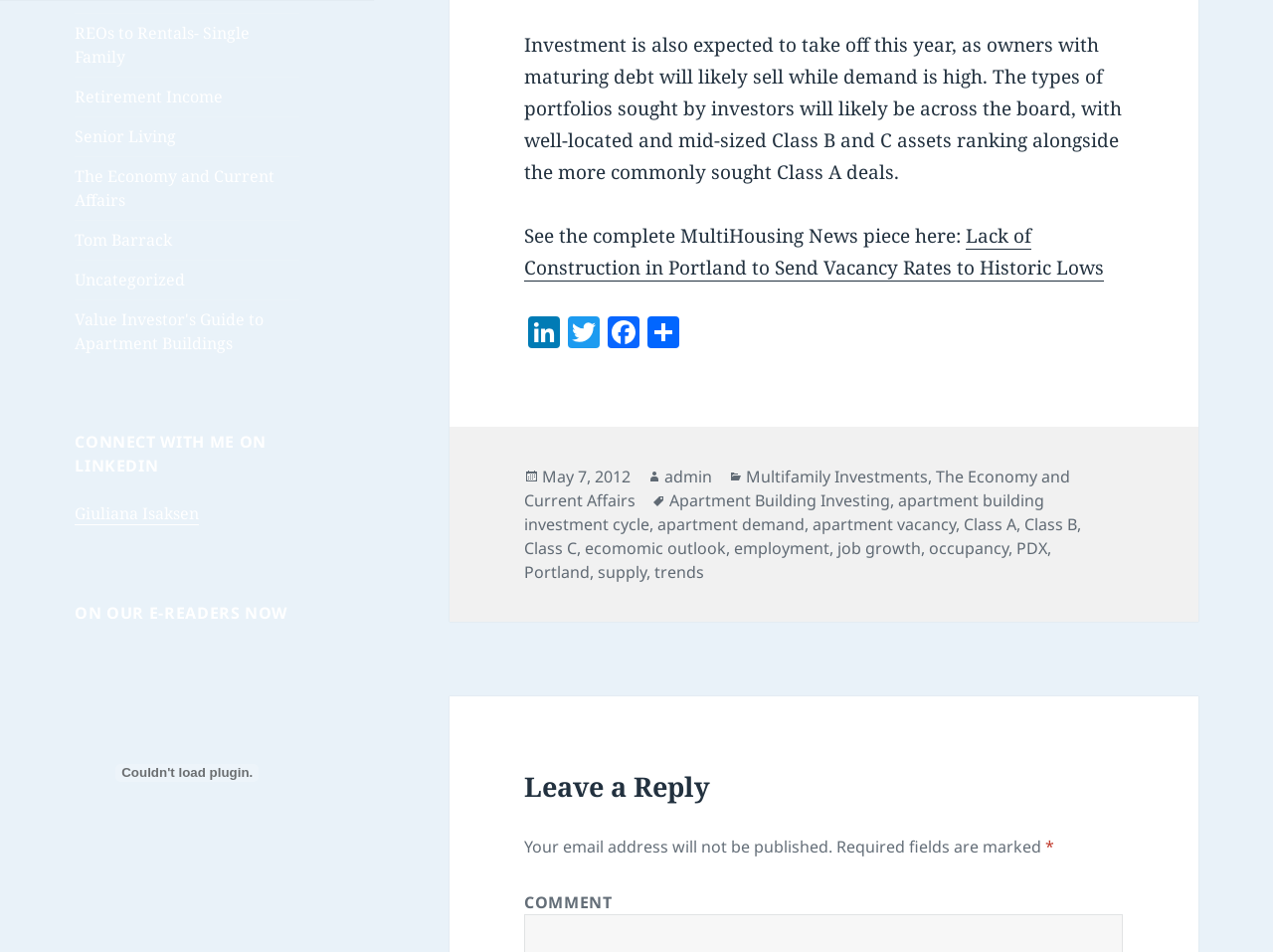Locate the bounding box of the user interface element based on this description: "Multifamily Investments".

[0.586, 0.489, 0.729, 0.513]